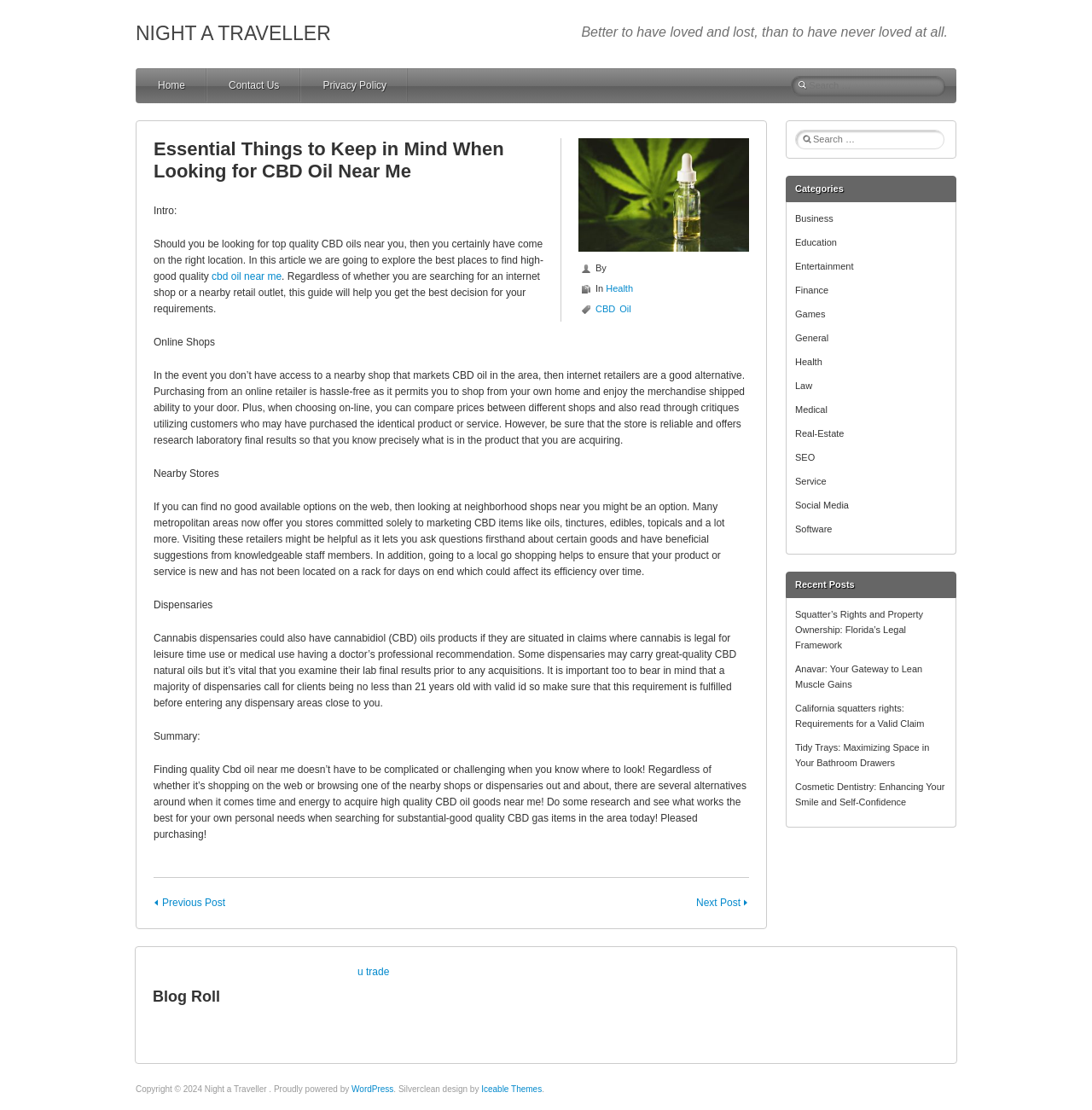Pinpoint the bounding box coordinates of the clickable element to carry out the following instruction: "Search for something."

[0.724, 0.068, 0.867, 0.086]